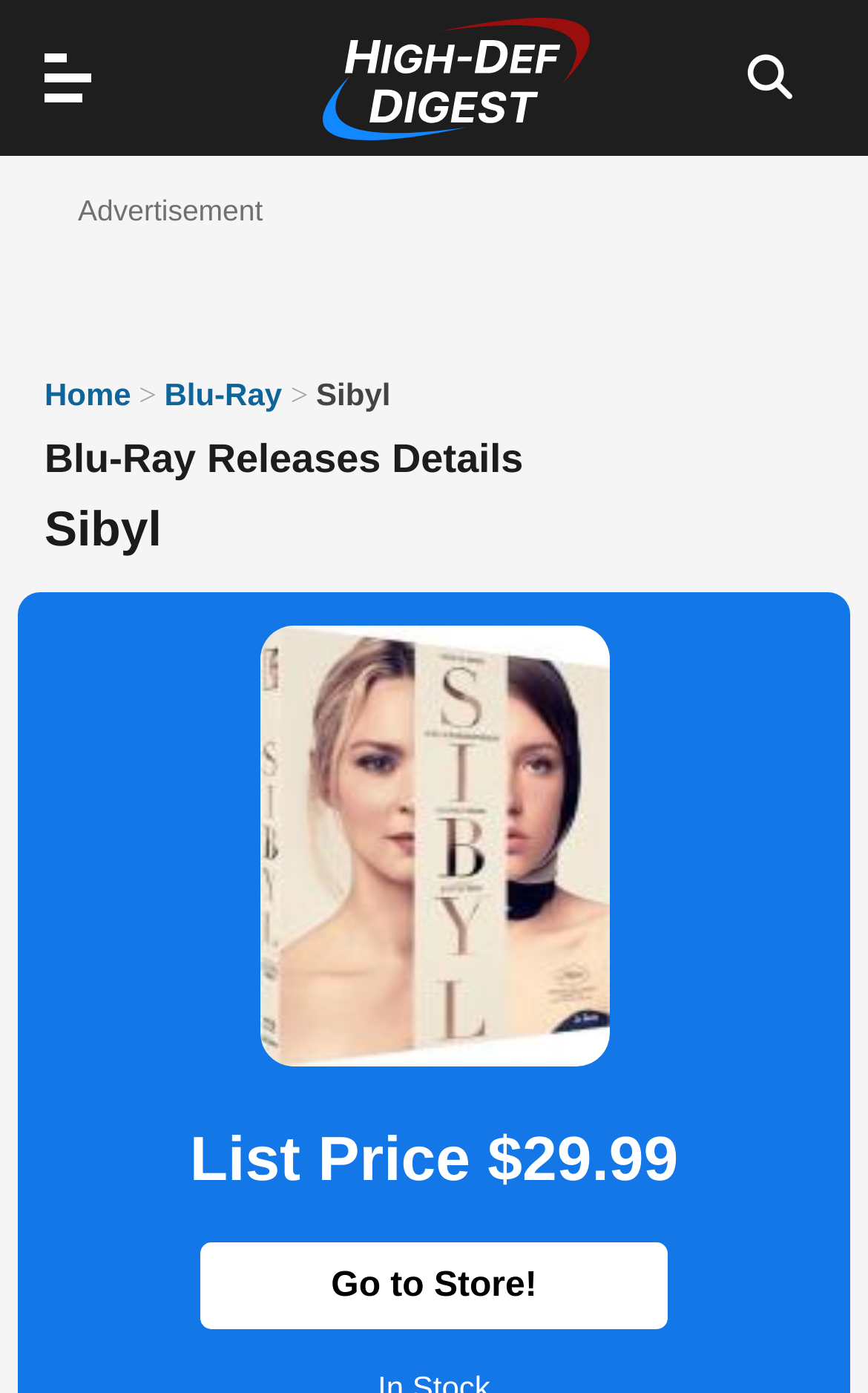Given the element description "Release Dates" in the screenshot, predict the bounding box coordinates of that UI element.

[0.0, 0.638, 0.097, 0.762]